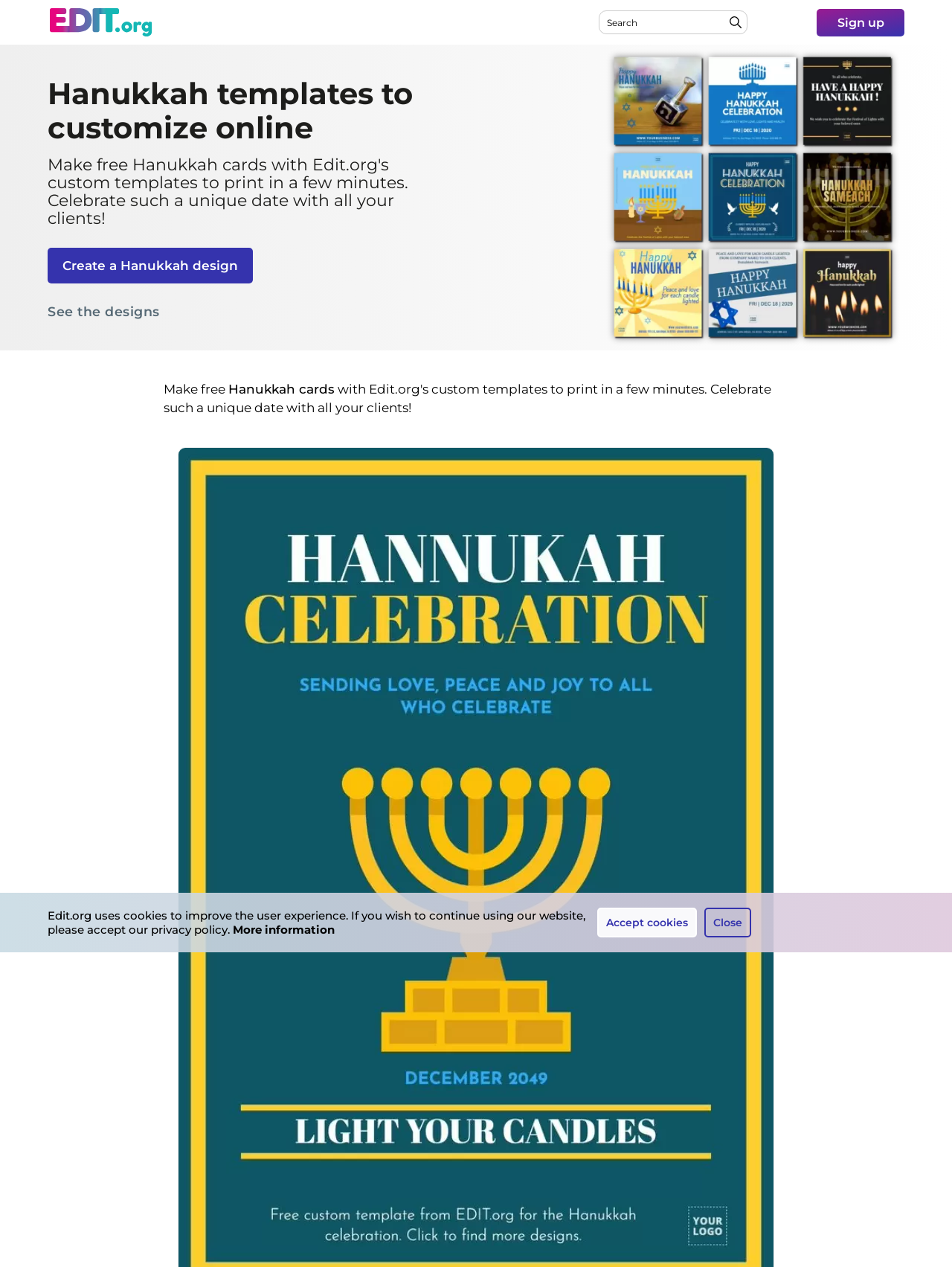Please provide the bounding box coordinate of the region that matches the element description: lisandroblopez@msn.com. Coordinates should be in the format (top-left x, top-left y, bottom-right x, bottom-right y) and all values should be between 0 and 1.

None